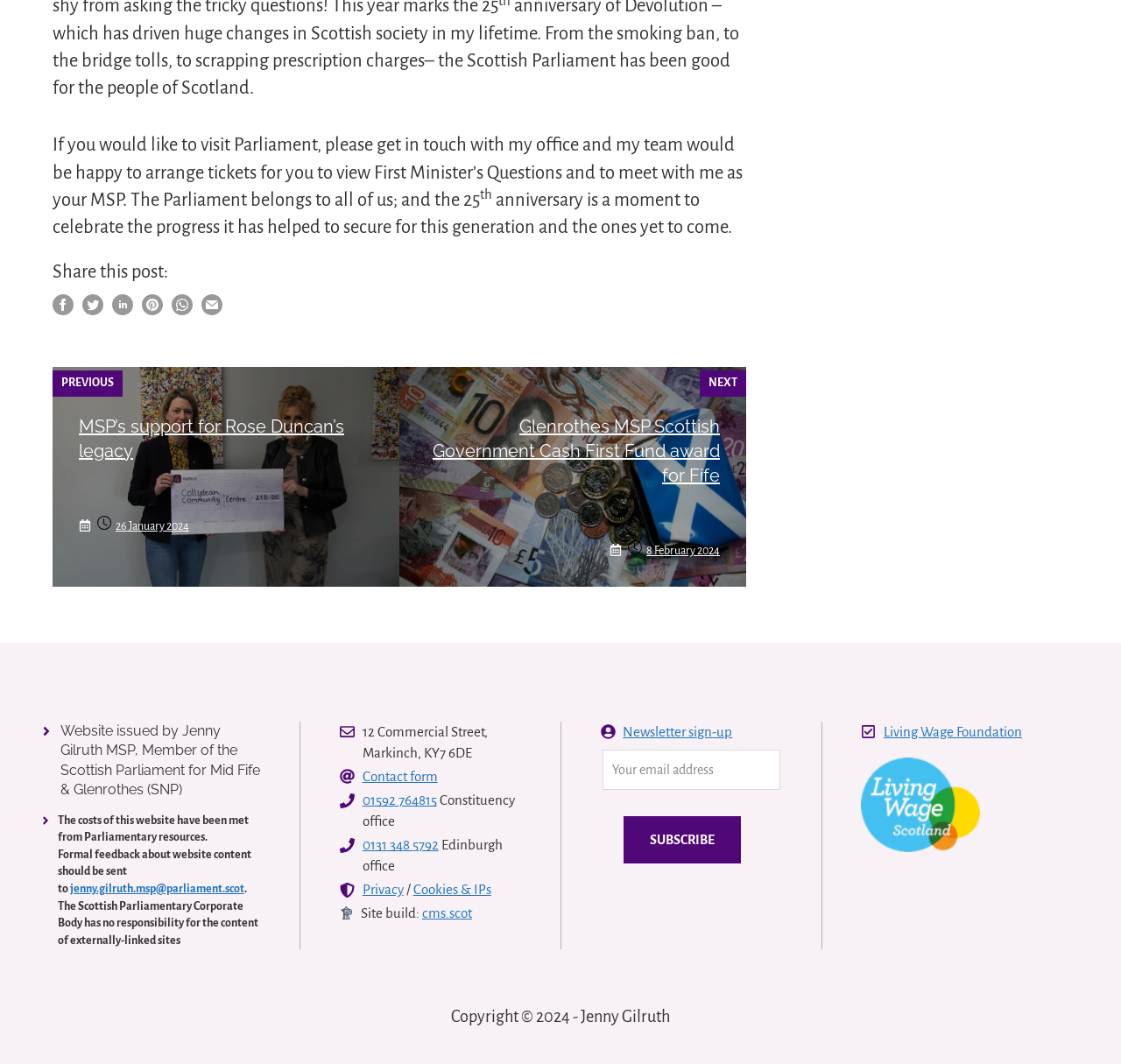Based on the image, provide a detailed response to the question:
What is the purpose of the 'Newsletter sign-up' link?

I inferred the answer by looking at the link element with the text 'Newsletter sign-up' and the accompanying textbox element, which suggests that the purpose is to sign up for a newsletter.